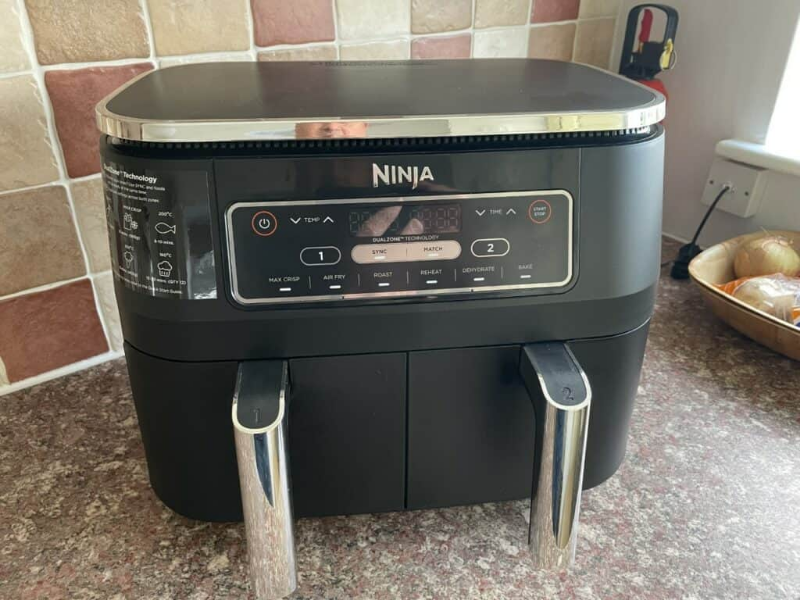Generate a detailed caption for the image.

The image depicts a Ninja Air Fryer, designed for versatile cooking with features that emphasize health-conscious meal preparation. The air fryer has a sleek black exterior complemented by a shiny metal top. The control panel prominently displays various cooking options, including air fry, roast, reheat, and dehydrate, along with adjustable temperature settings. This model is highlighted by its dual-zone technology, allowing simultaneous cooking of different items. Placed on a counter that shows a textured surface, the air fryer is positioned near a bowl containing ingredients, emphasizing its role in the kitchen for healthy cooking choices. This image is relevant in the context of discussions regarding safe cookware, specifically noting the absence of Teflon in the Ninja Air Fryer and its ceramic-coated cooking basket, thus addressing health concerns associated with high-temperature cooking.